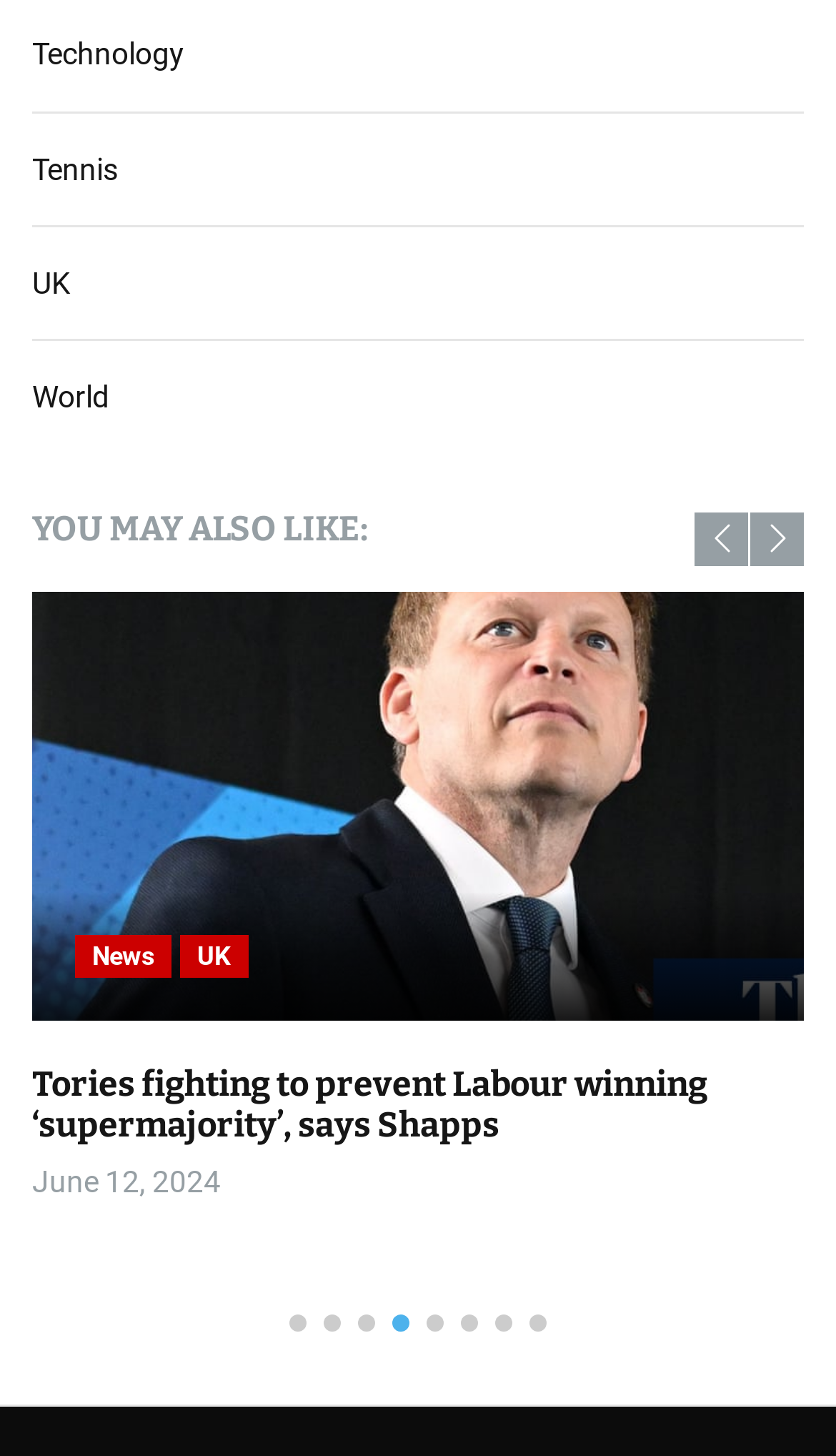What is the purpose of the 'Previous slide' and 'Next slide' buttons?
Based on the screenshot, answer the question with a single word or phrase.

To navigate the carousel